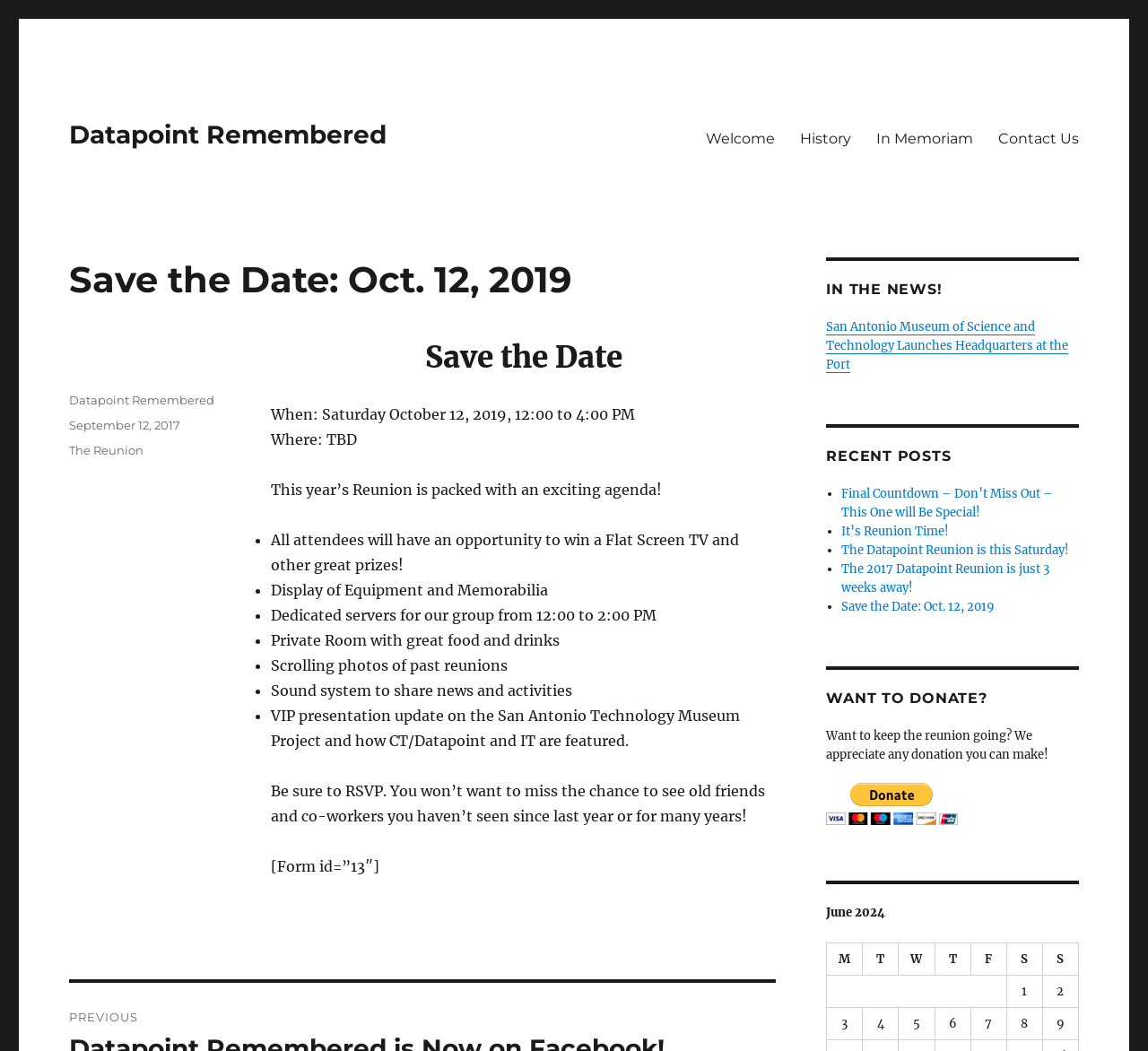By analyzing the image, answer the following question with a detailed response: What is the date of the reunion?

I found the answer by looking at the main article section, where it says 'Save the Date: Oct. 12, 2019' and also mentions the time and location of the event.